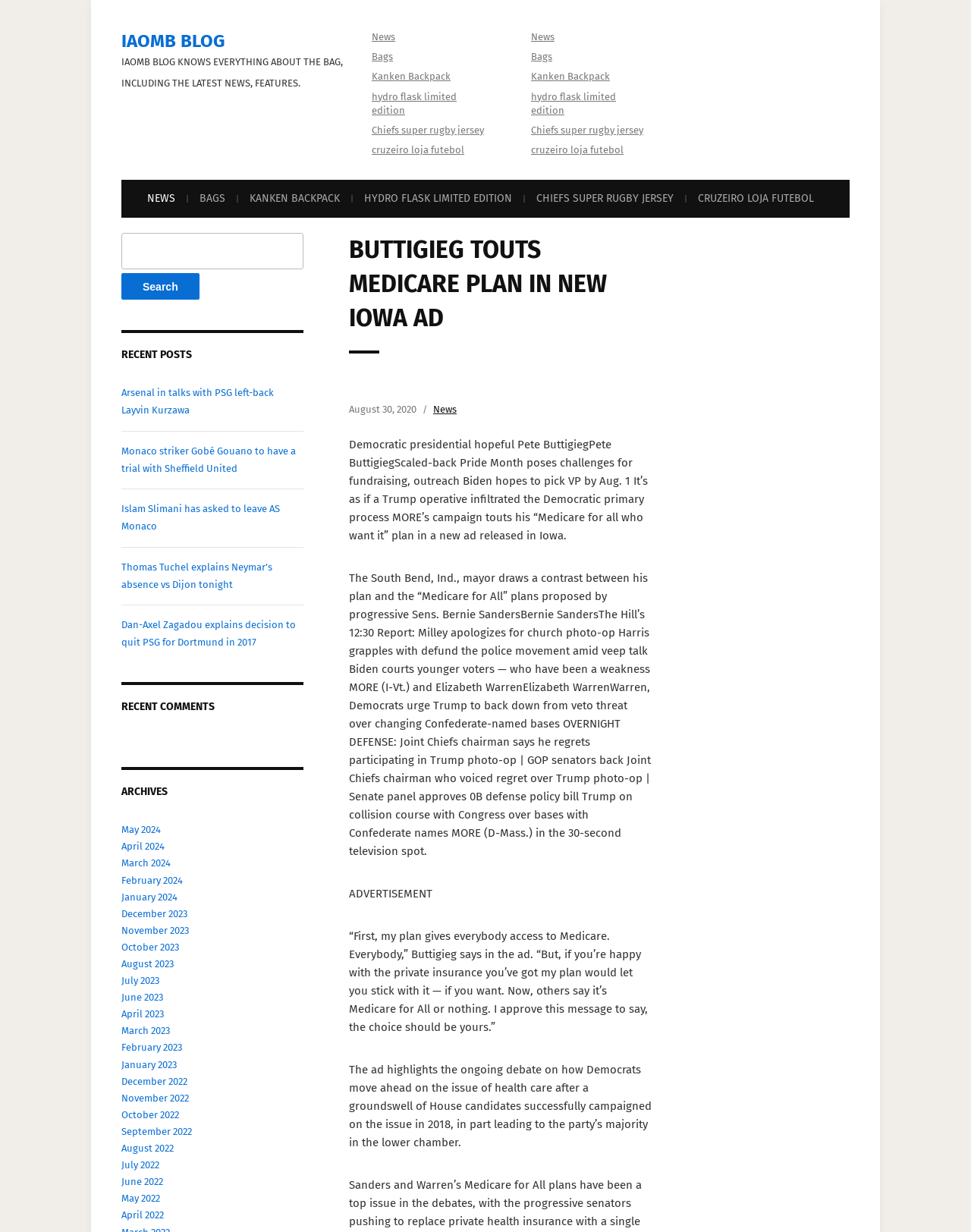Locate the bounding box coordinates of the element to click to perform the following action: 'View archives'. The coordinates should be given as four float values between 0 and 1, in the form of [left, top, right, bottom].

[0.125, 0.637, 0.173, 0.648]